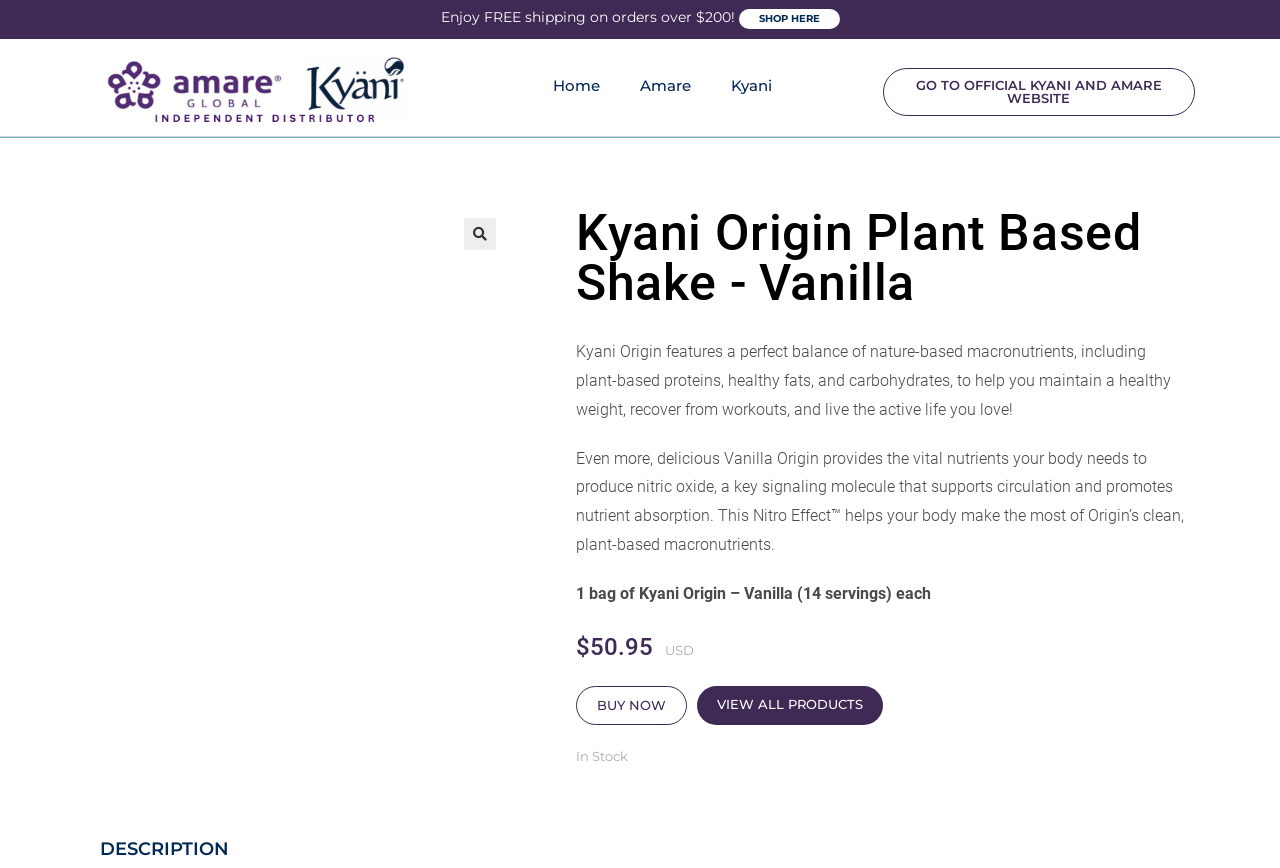Refer to the image and answer the question with as much detail as possible: What is the benefit of Kyani Origin Plant Based Shake - Vanilla?

I found the benefit by reading the text that describes the product, which says 'delicious Vanilla Origin provides the vital nutrients your body needs to produce nitric oxide, a key signaling molecule that supports circulation and promotes nutrient absorption'.